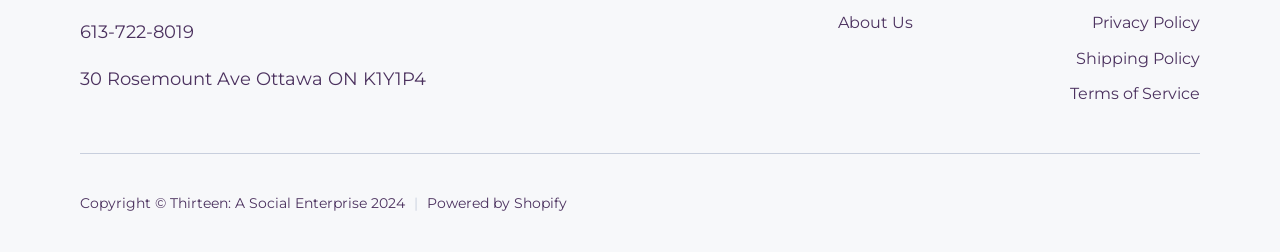Determine the bounding box coordinates in the format (top-left x, top-left y, bottom-right x, bottom-right y). Ensure all values are floating point numbers between 0 and 1. Identify the bounding box of the UI element described by: Toys

None